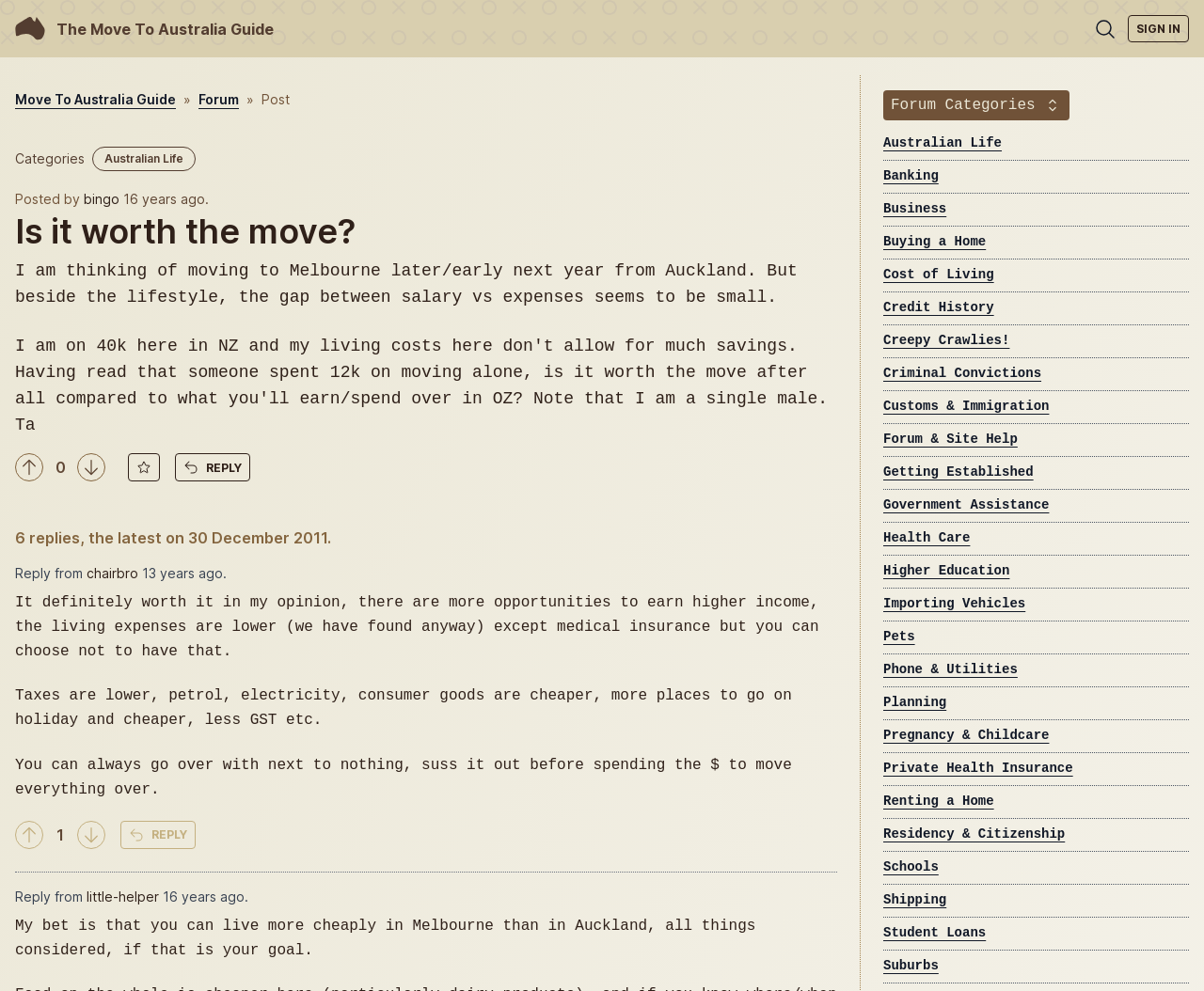Please specify the bounding box coordinates of the area that should be clicked to accomplish the following instruction: "Go to the 'Forum Categories'". The coordinates should consist of four float numbers between 0 and 1, i.e., [left, top, right, bottom].

[0.734, 0.091, 0.888, 0.121]